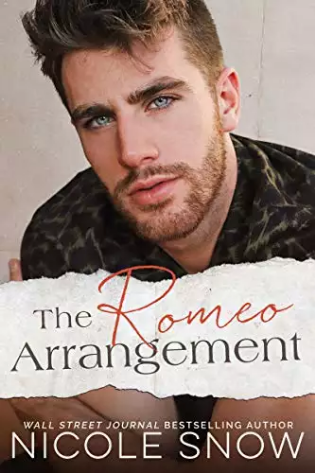What is the title of the book?
Look at the image and answer with only one word or phrase.

The Romeo Arrangement